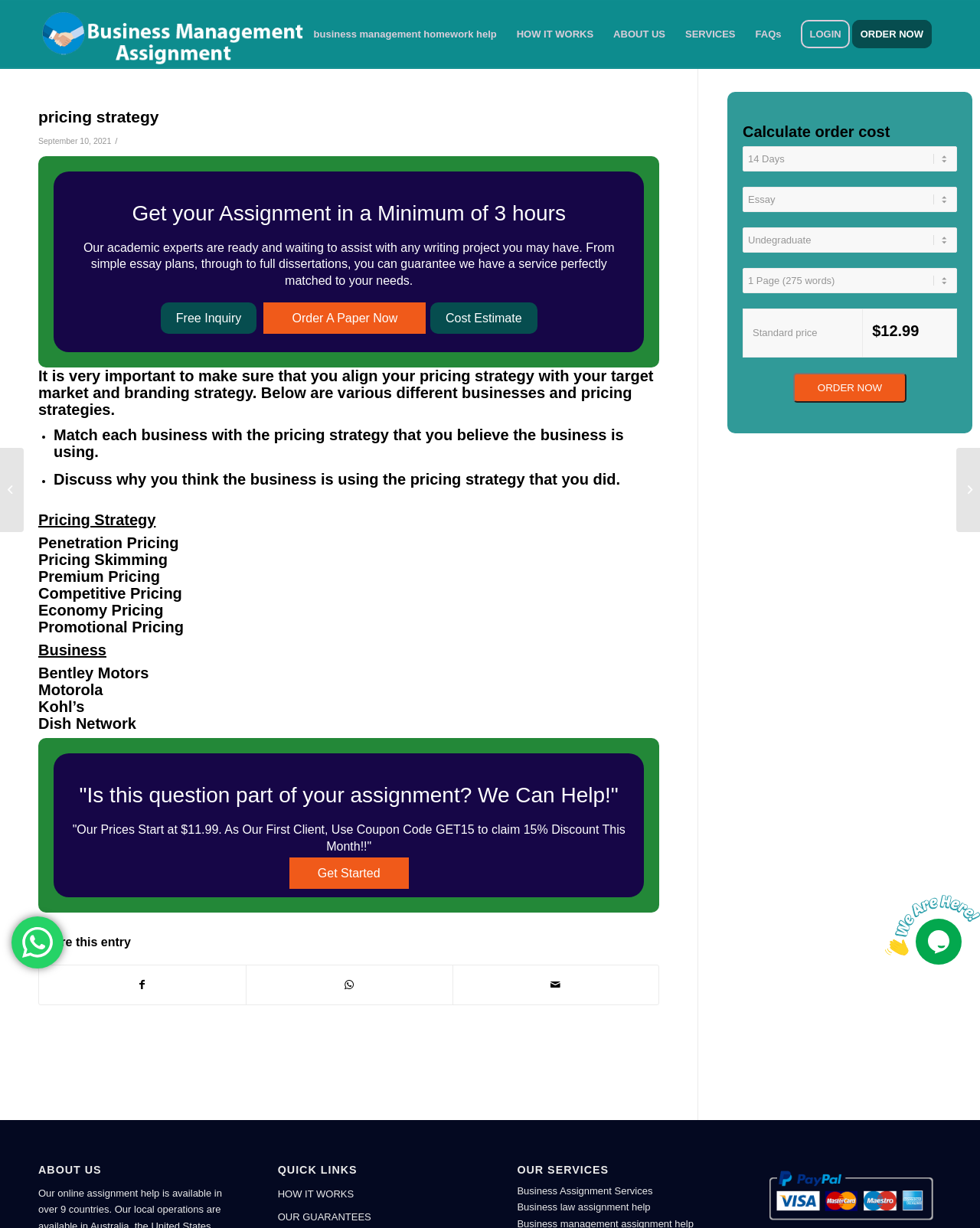Identify the bounding box coordinates of the specific part of the webpage to click to complete this instruction: "Get Started".

[0.295, 0.698, 0.417, 0.724]